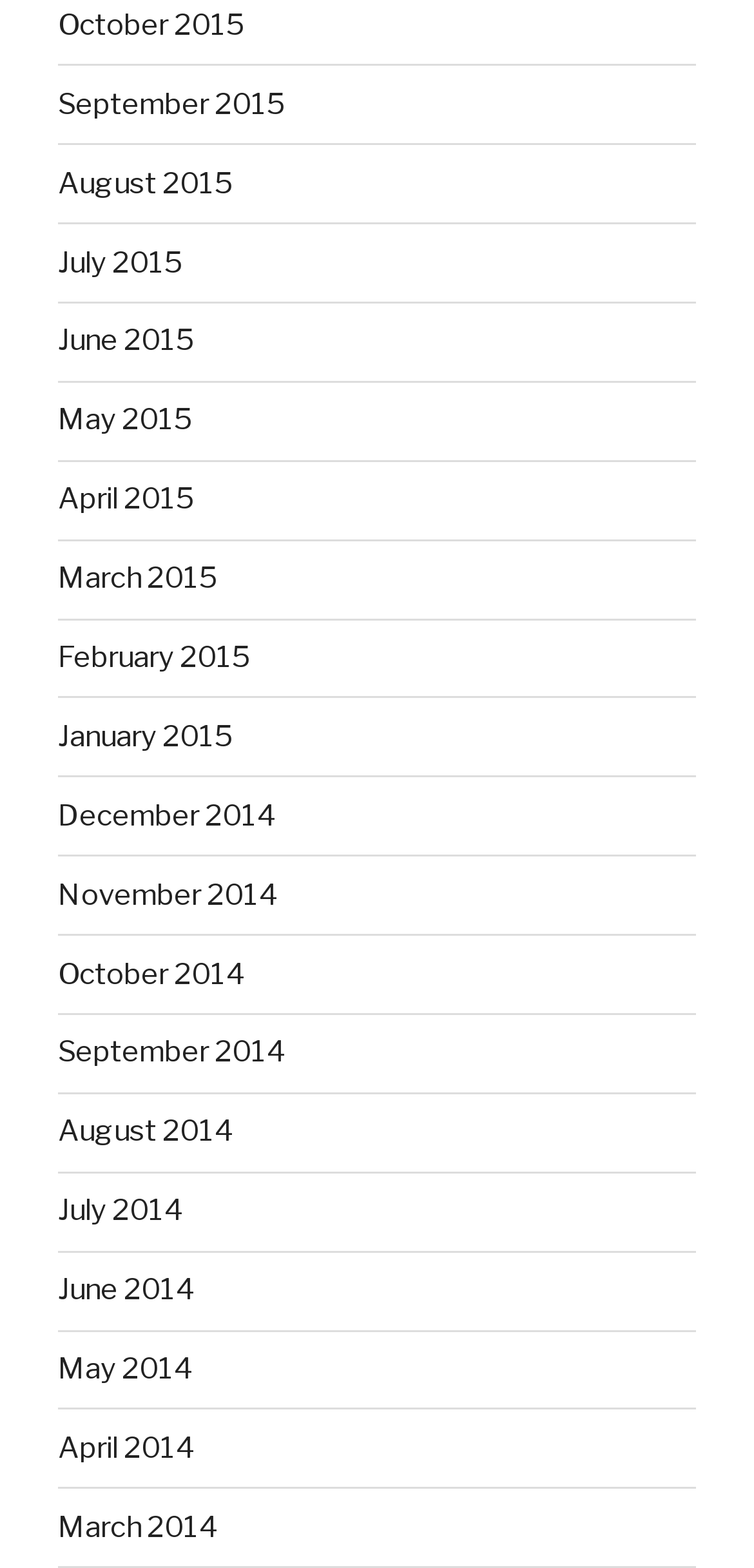Examine the image and give a thorough answer to the following question:
How many months are listed?

I counted the number of links on the webpage, and there are 24 links, each representing a month from January 2014 to October 2015.